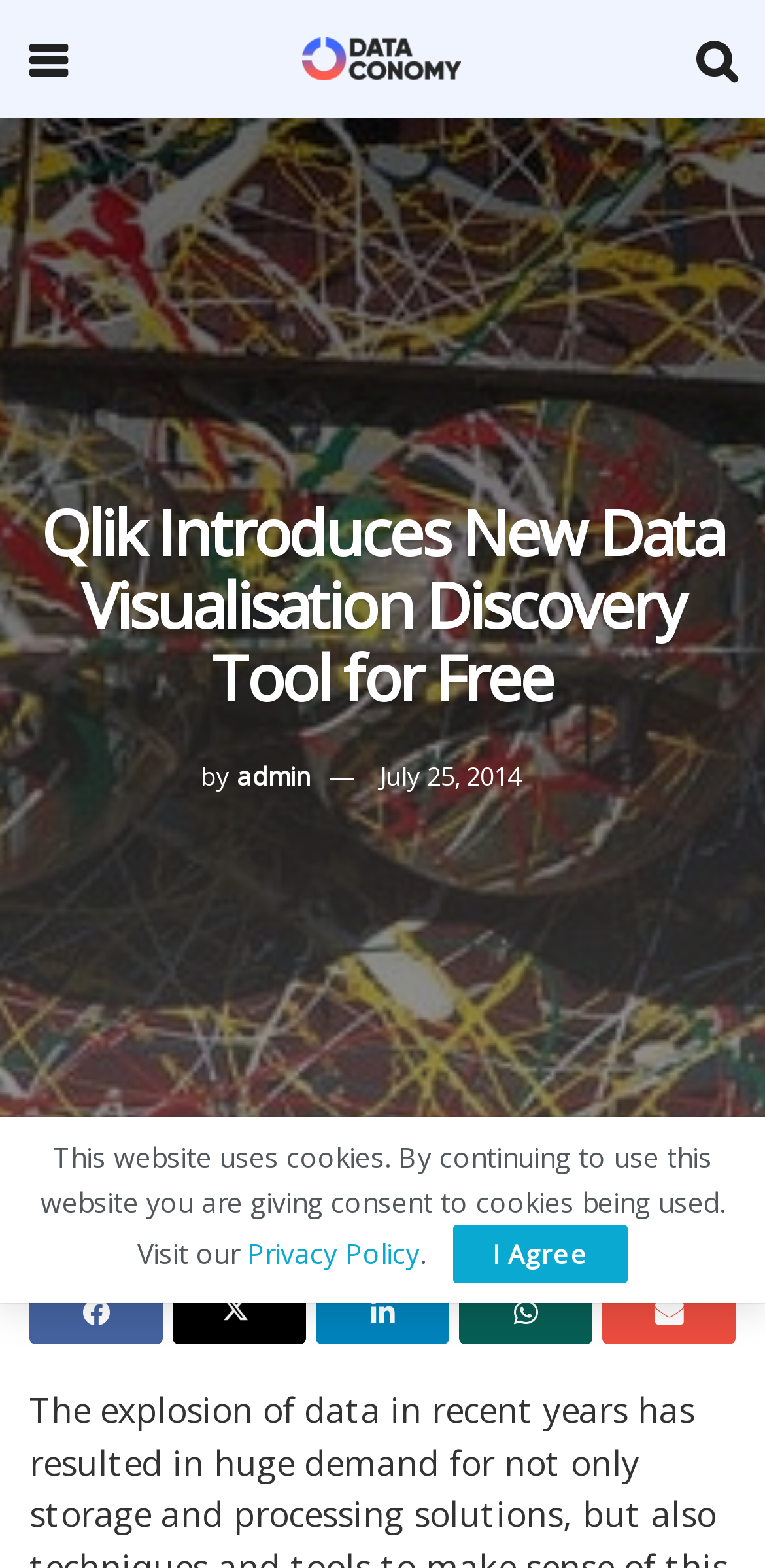Determine the bounding box coordinates of the region to click in order to accomplish the following instruction: "Read about 'Flat Tip Hair Extensions: A Comprehensive Guide'". Provide the coordinates as four float numbers between 0 and 1, specifically [left, top, right, bottom].

None